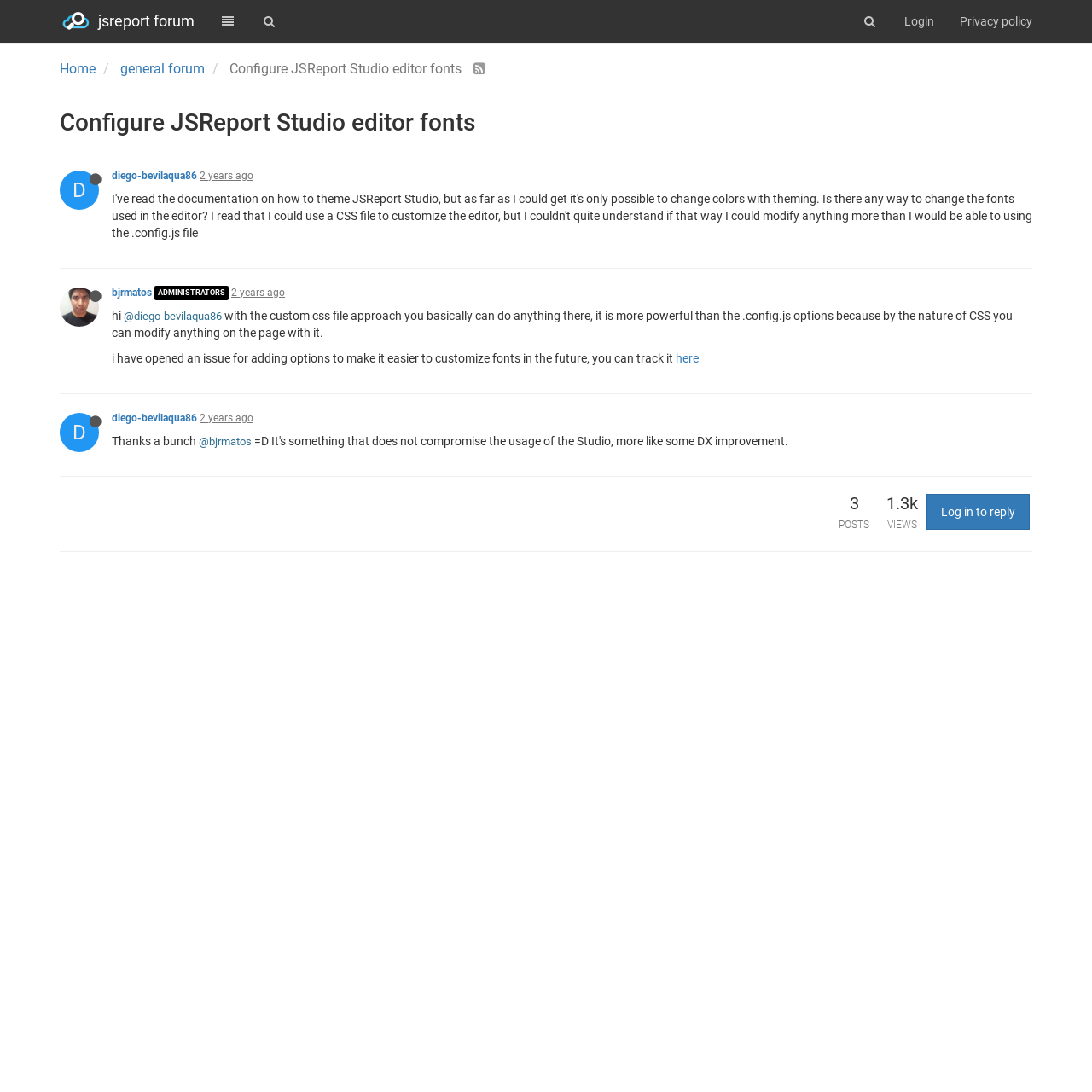Answer the following query concisely with a single word or phrase:
How many posts are there in this topic?

3